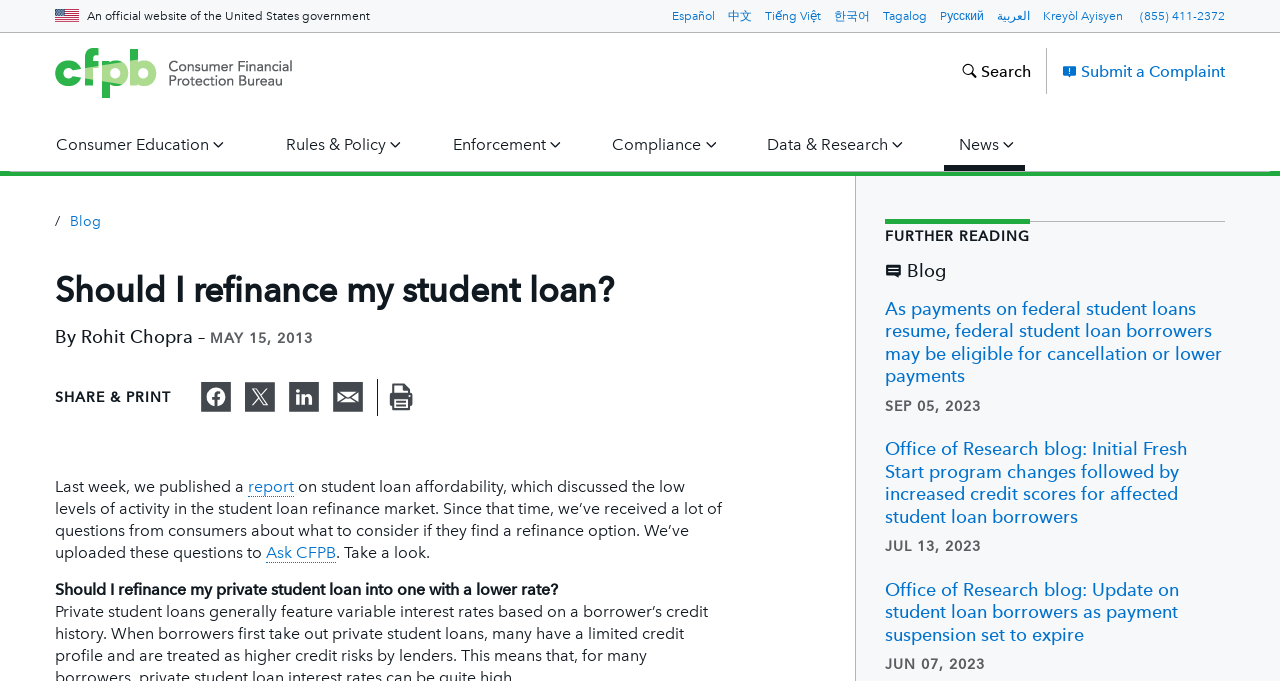Produce an extensive caption that describes everything on the webpage.

The webpage is from the official website of the United States government, specifically the Consumer Financial Protection Bureau. At the top, there is a header section with links to switch the language to Español, 中文, Tiếng Việt, 한국어, Tagalog, Pусский, العربية, and Kreyòl Ayisyen. Next to these links, there is a phone number and a link to the Consumer Financial Protection Bureau's website.

Below the header section, there is a search bar with a button to search the consumerfinance.gov website. On the right side of the search bar, there is a link to submit a complaint.

The main navigation menu is located on the left side of the page, with links to Consumer Education, Rules & Policy, Enforcement, Compliance, Data & Research, and News. Each of these links has a dropdown menu with additional links.

The main content of the page is an article titled "Should I refinance my student loan?" written by Rohit Chopra on May 15, 2013. The article discusses a report on student loan affordability and answers questions from consumers about refinancing their student loans. There are also links to share the article on Facebook, X, LinkedIn, and email, as well as a button to print the page.

Below the article, there is a section titled "FURTHER READING" with links to related blog posts, including "As payments on federal student loans resume, federal student loan borrowers may be eligible for cancellation or lower payments", "Office of Research blog: Initial Fresh Start program changes followed by increased credit scores for affected student loan borrowers", and "Office of Research blog: Update on student loan borrowers as payment suspension set to expire". Each of these links has a date and time stamp.